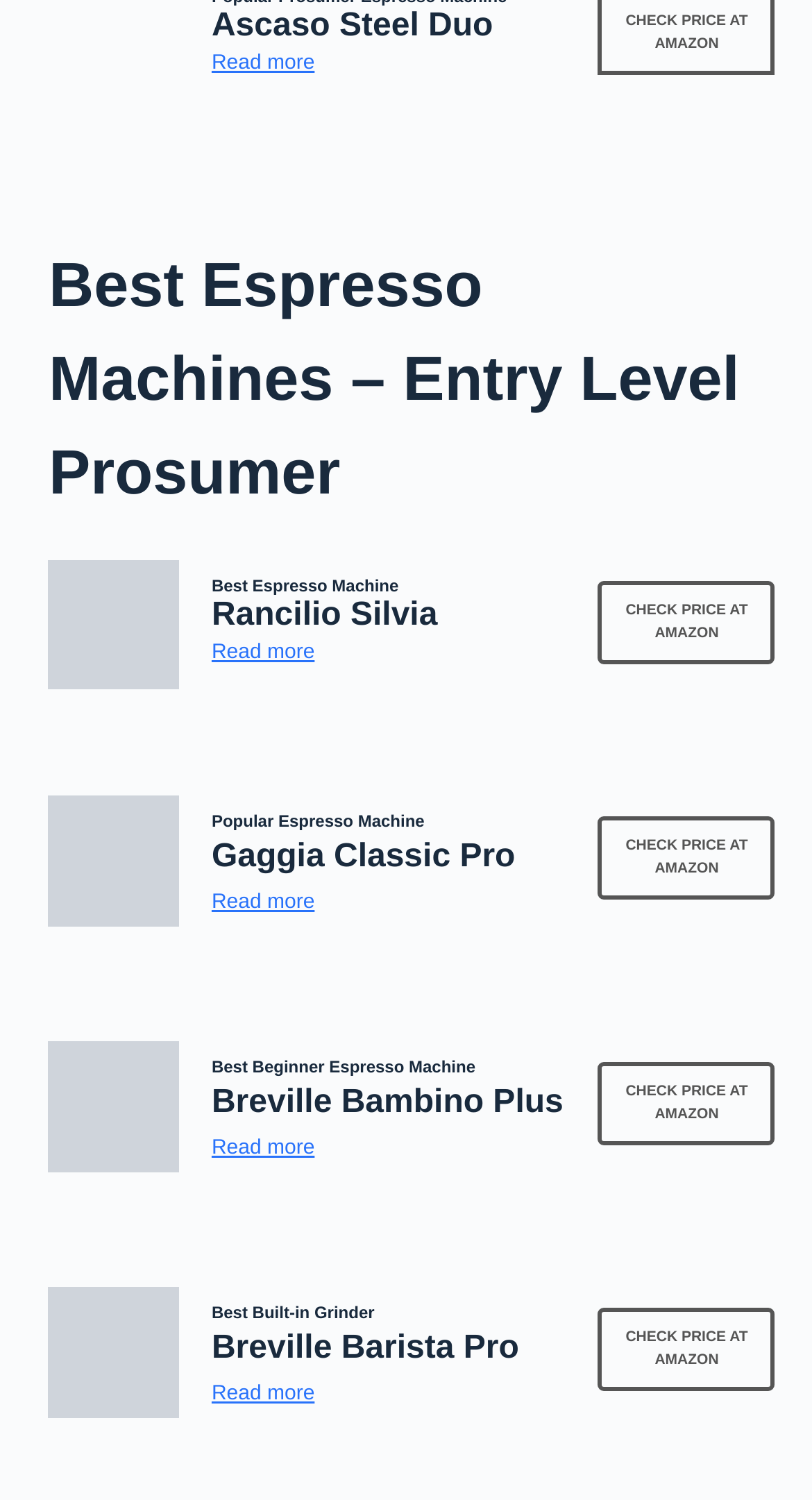Use a single word or phrase to answer the question: 
How many 'Read more' links are there?

5